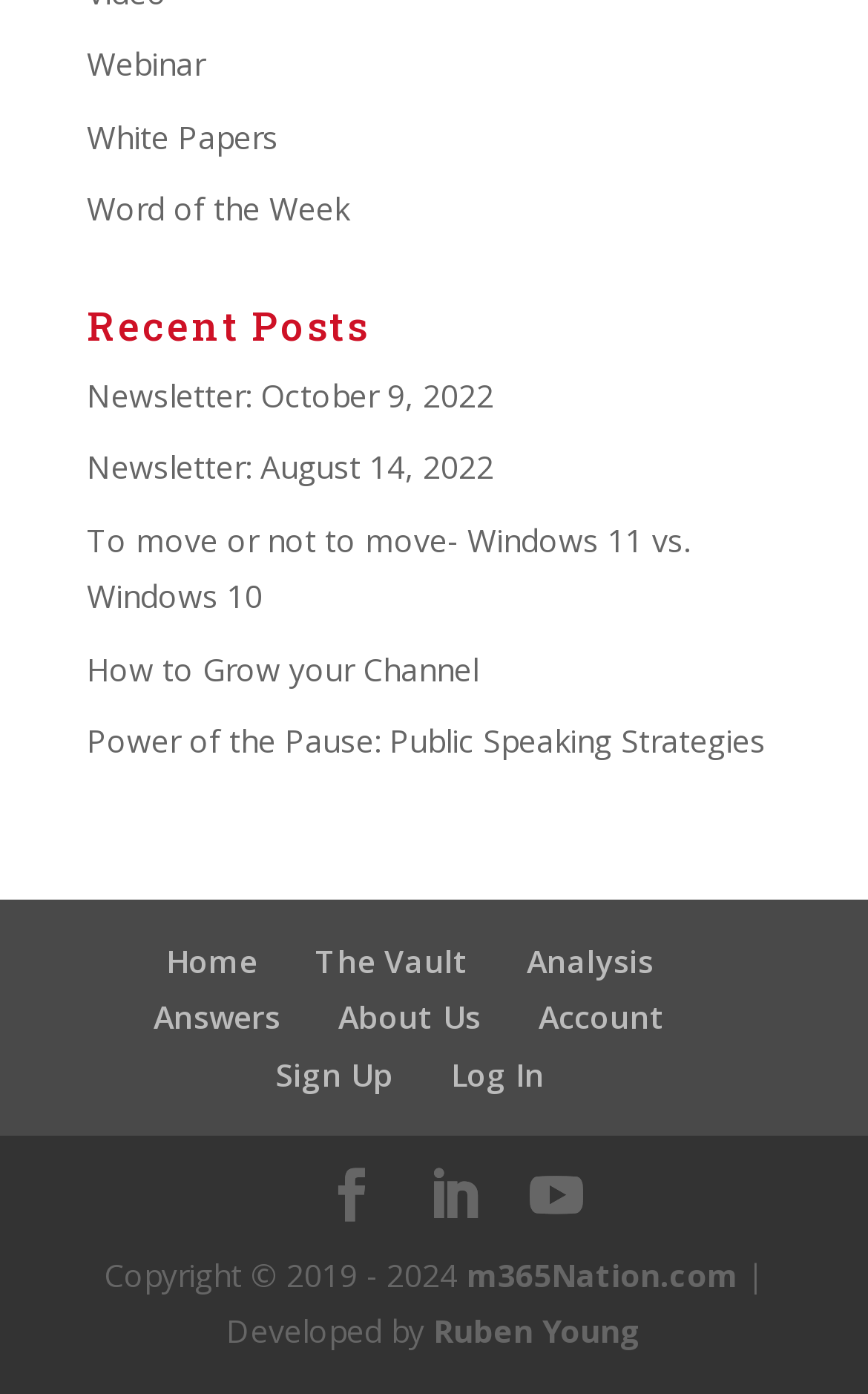Please identify the bounding box coordinates of the clickable region that I should interact with to perform the following instruction: "Click on Webinar". The coordinates should be expressed as four float numbers between 0 and 1, i.e., [left, top, right, bottom].

[0.1, 0.03, 0.236, 0.061]